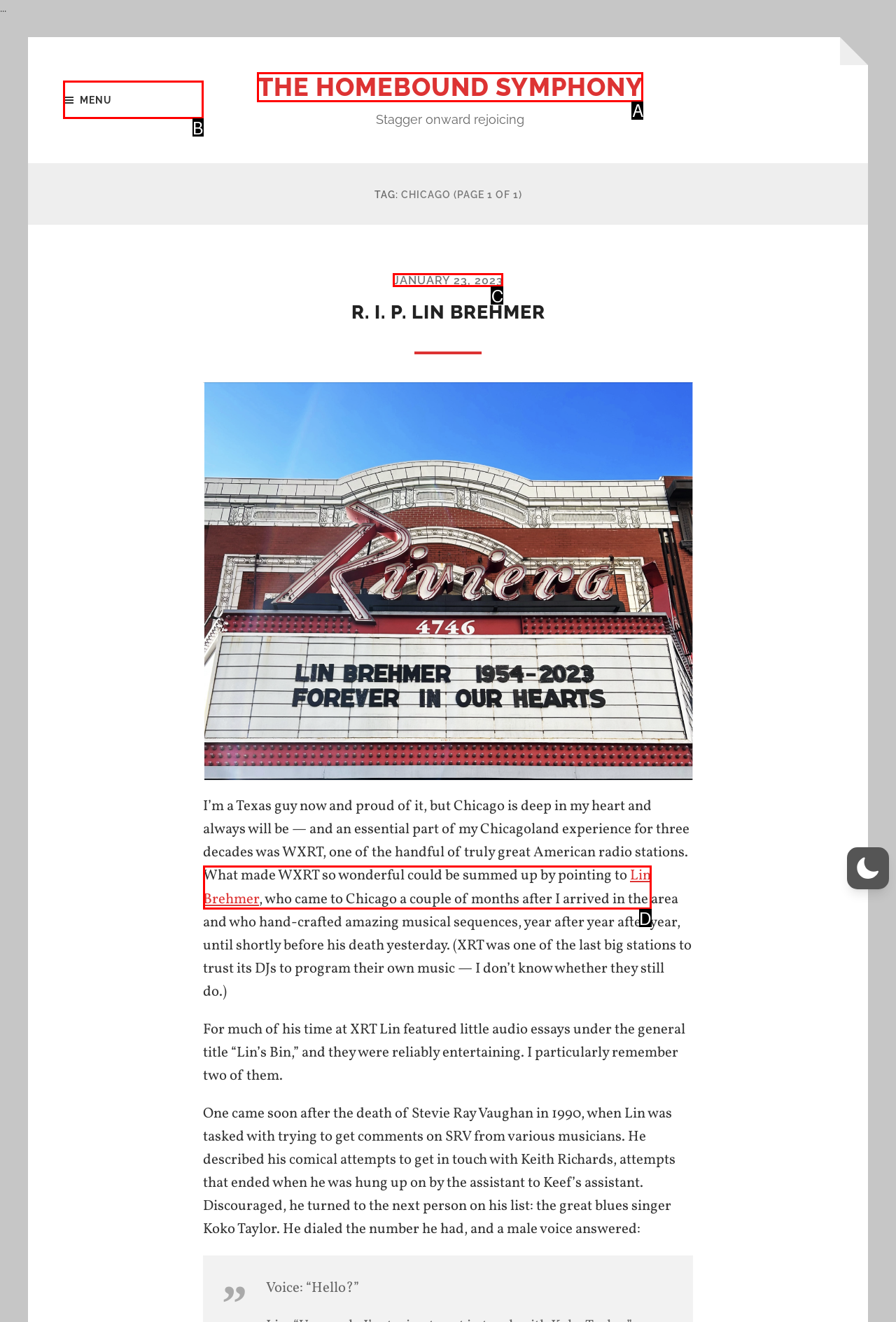Identify the letter that best matches this UI element description: Lin Brehmer
Answer with the letter from the given options.

D